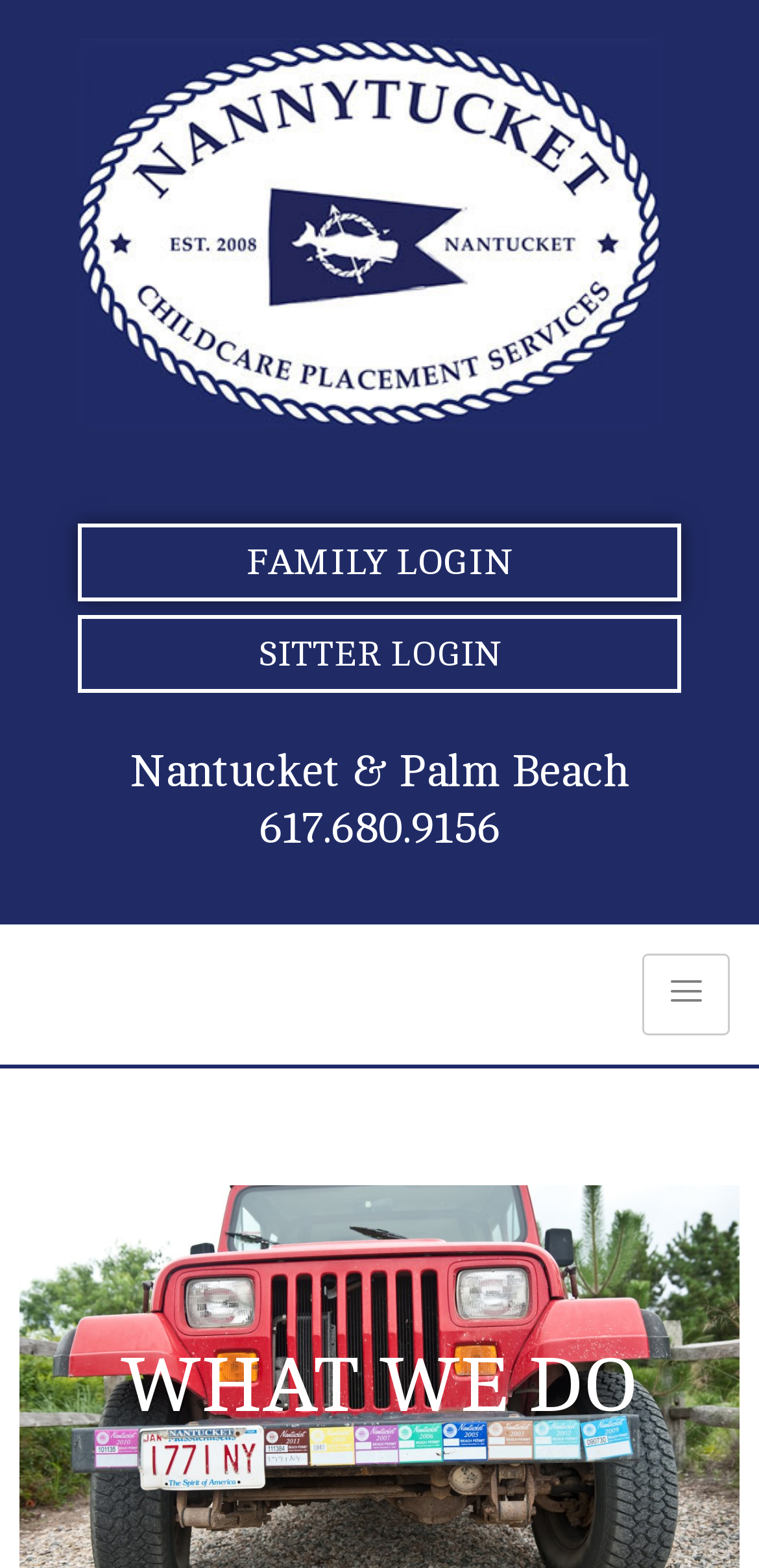How many login options are available?
Please answer the question with as much detail and depth as you can.

The webpage has two login options, 'FAMILY LOGIN' and 'SITTER LOGIN', which suggests that there are two types of users who can log in to the system.